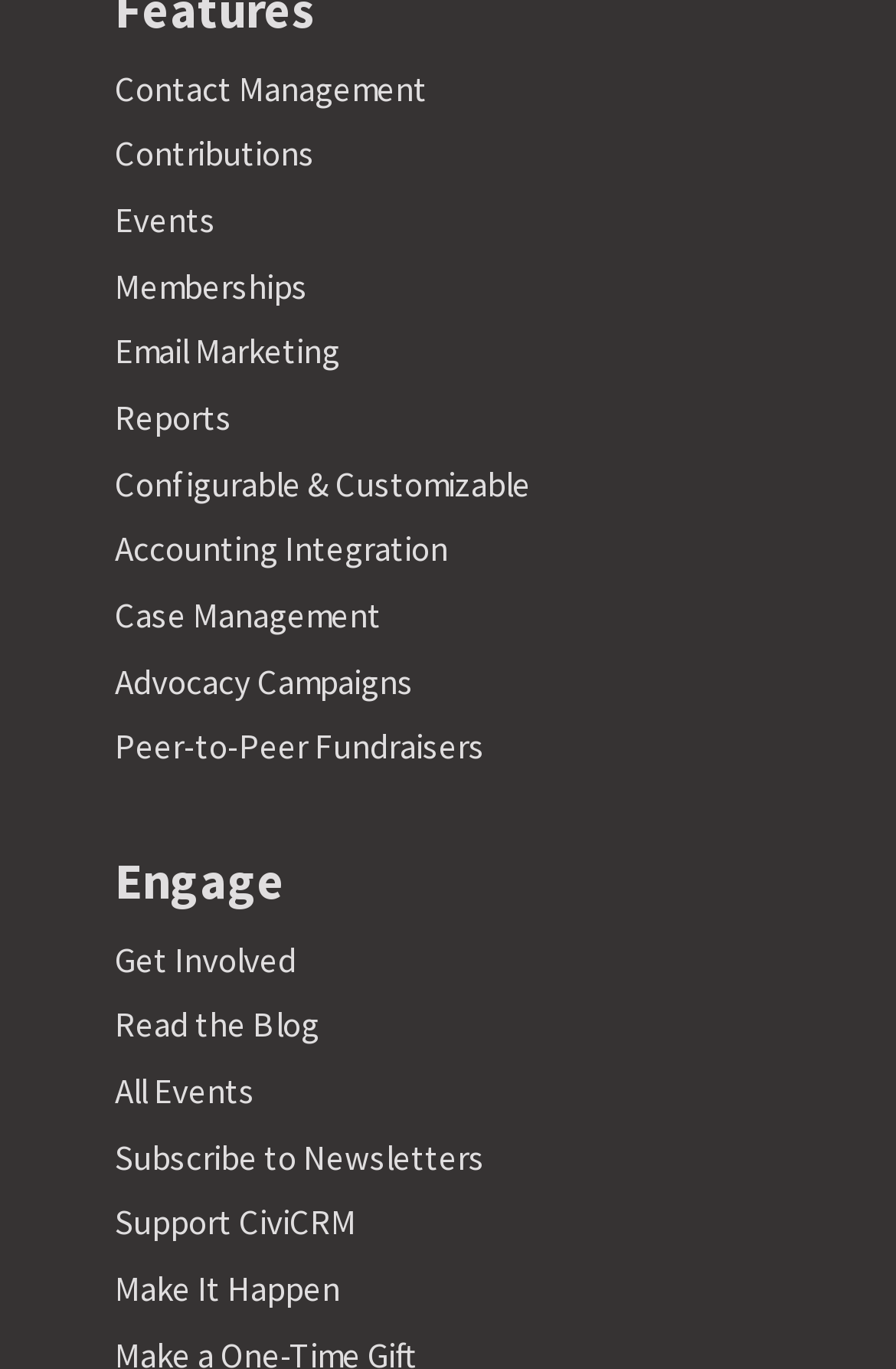Based on the element description: "Read the Blog", identify the UI element and provide its bounding box coordinates. Use four float numbers between 0 and 1, [left, top, right, bottom].

[0.128, 0.732, 0.356, 0.764]